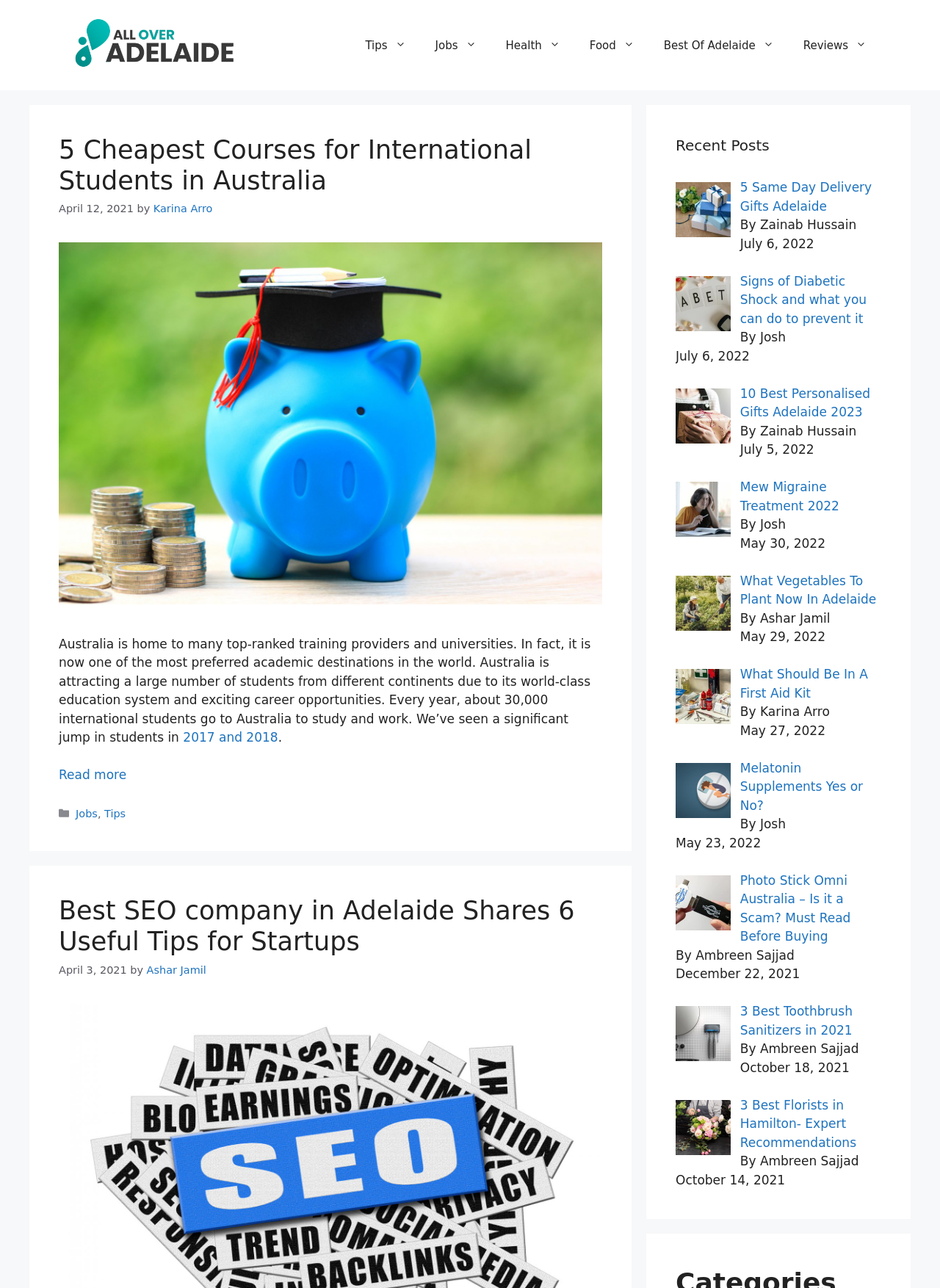What is the title of the first article in the main content section?
Based on the image, give a concise answer in the form of a single word or short phrase.

5 Cheapest Courses for International Students in Australia